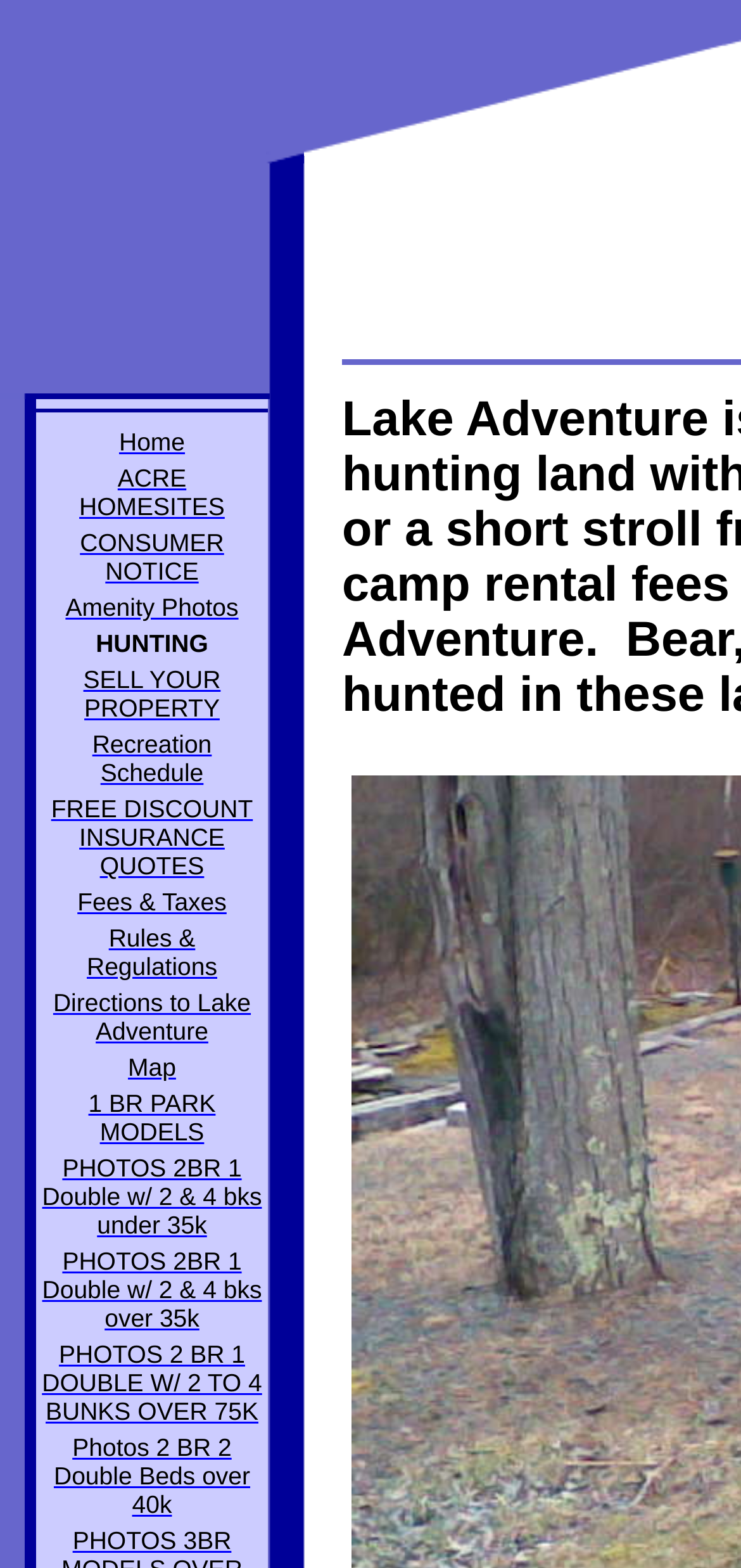Extract the bounding box coordinates for the described element: "FREE DISCOUNT INSURANCE QUOTES". The coordinates should be represented as four float numbers between 0 and 1: [left, top, right, bottom].

[0.069, 0.507, 0.341, 0.561]